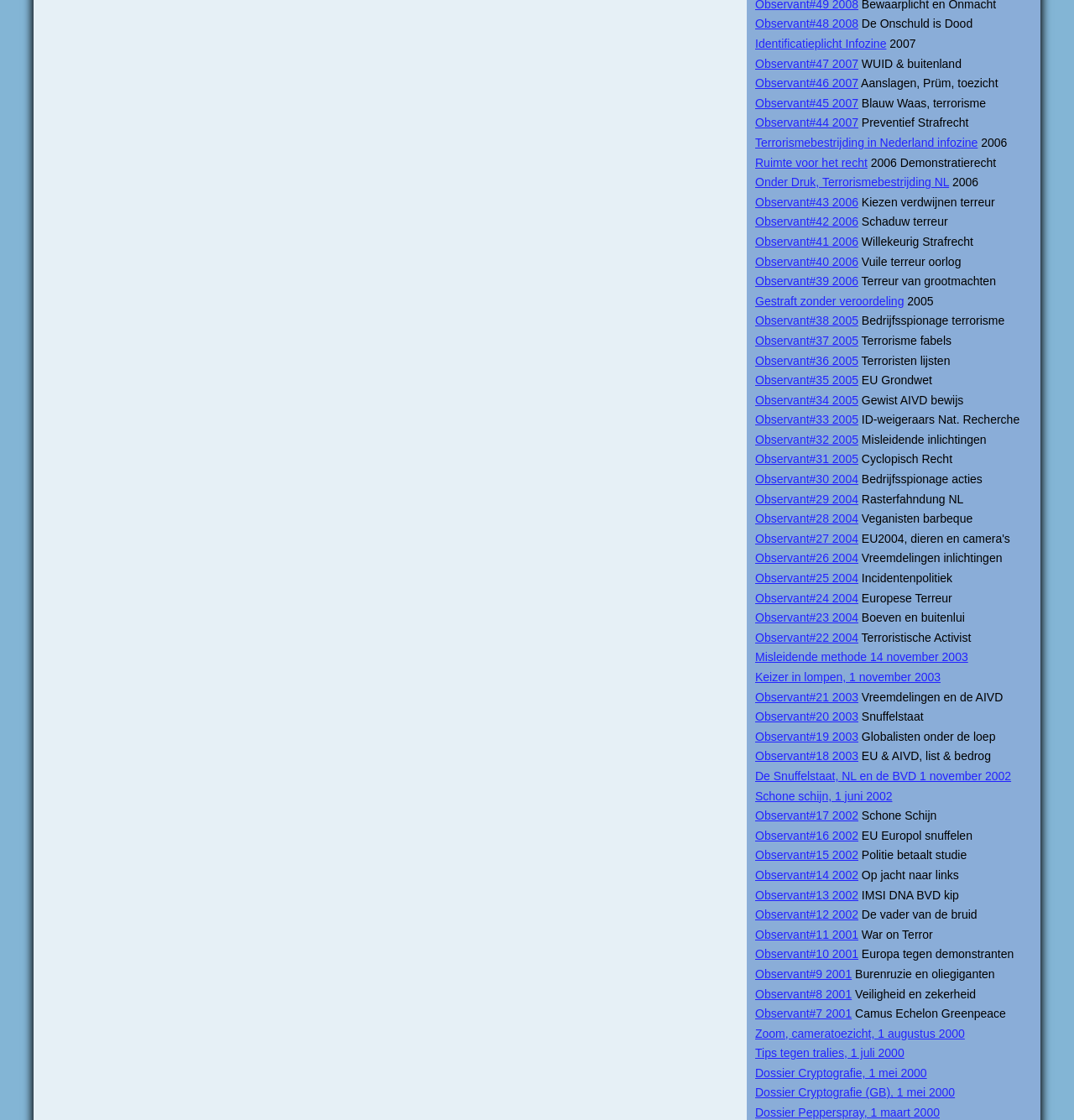Identify the bounding box coordinates of the specific part of the webpage to click to complete this instruction: "View Identificatieplicht Infozine".

[0.703, 0.033, 0.825, 0.045]